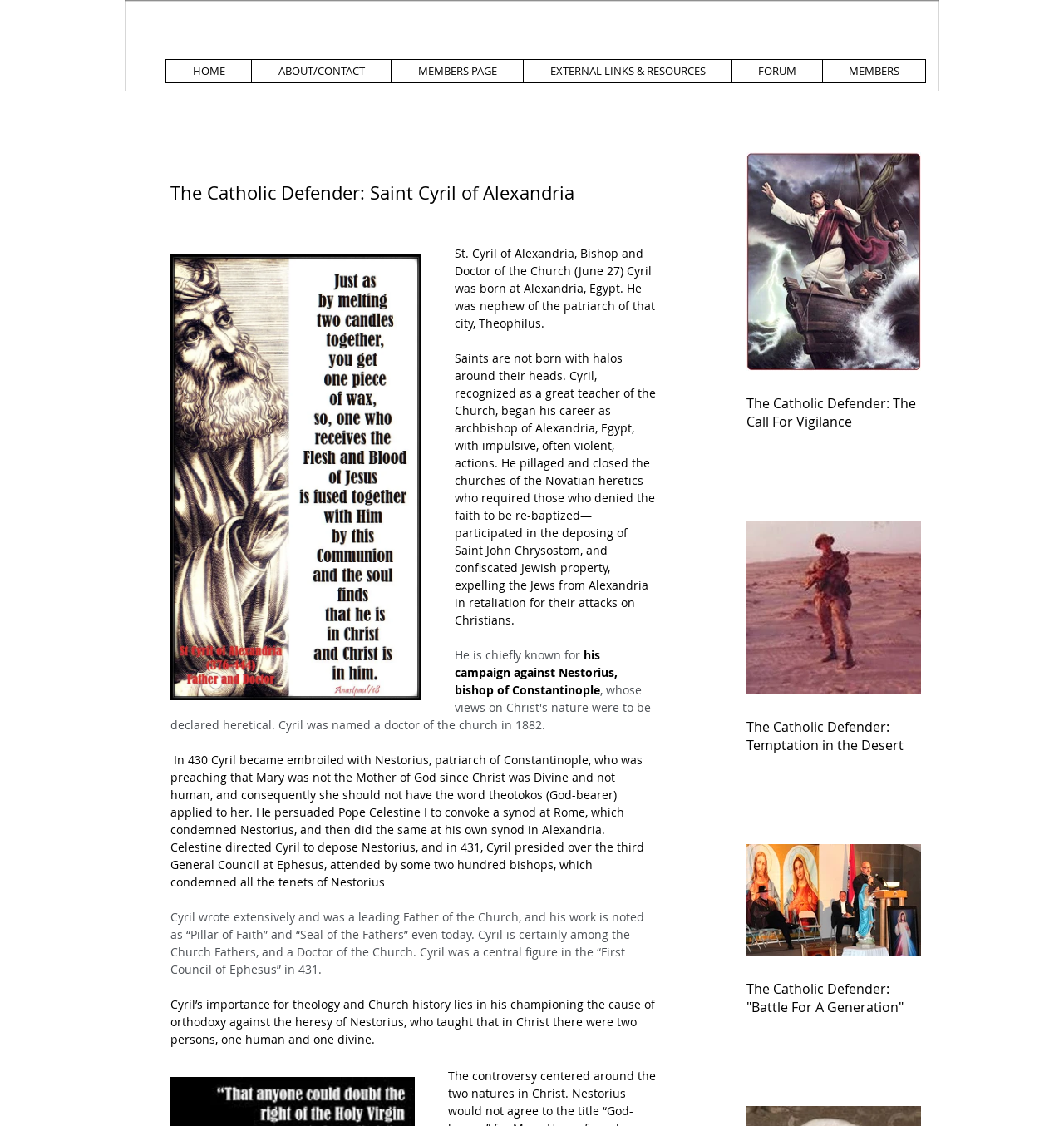Using the provided element description "Christ", determine the bounding box coordinates of the UI element.

[0.444, 0.683, 0.475, 0.697]